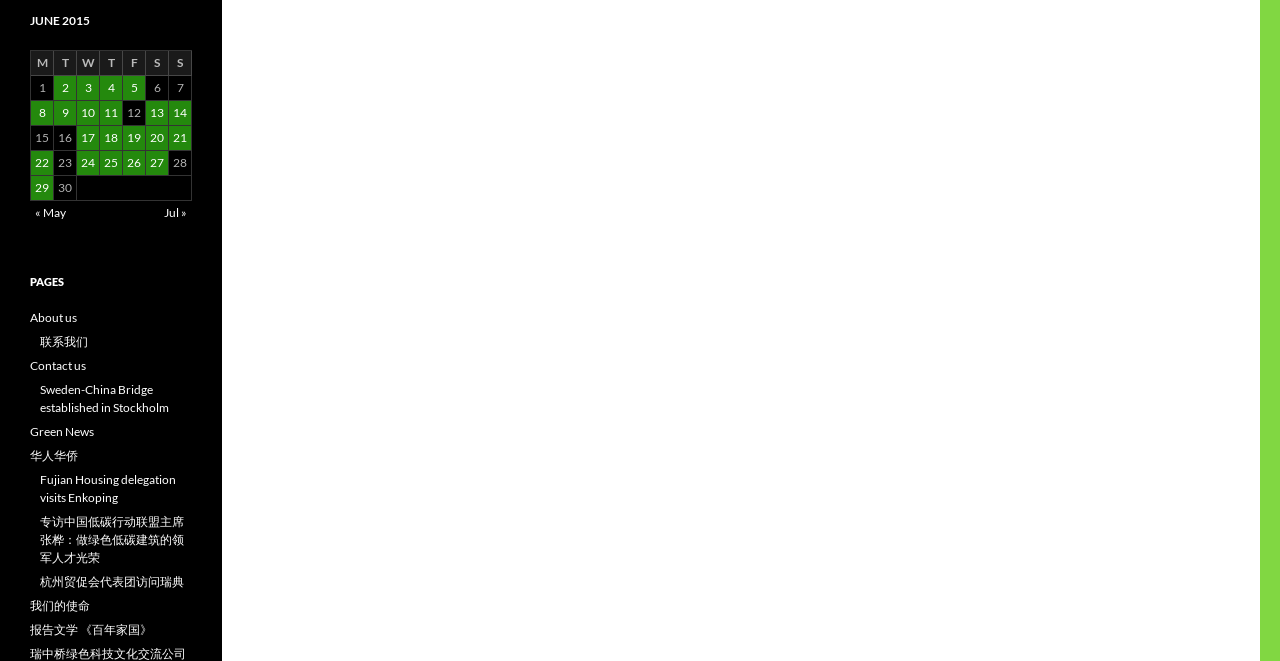Please identify the bounding box coordinates of the clickable region that I should interact with to perform the following instruction: "View Green News". The coordinates should be expressed as four float numbers between 0 and 1, i.e., [left, top, right, bottom].

[0.023, 0.641, 0.073, 0.663]